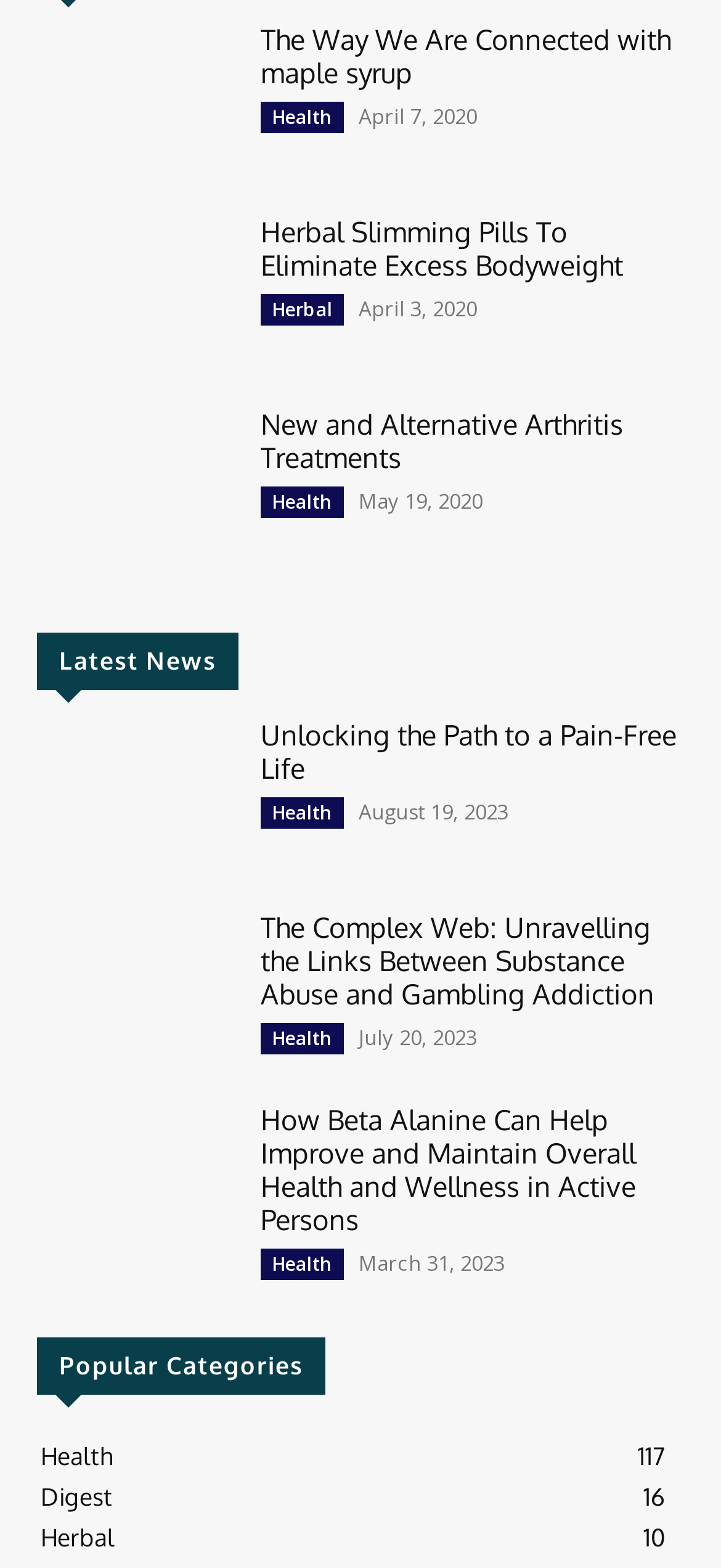Identify the bounding box for the UI element specified in this description: "title="New and Alternative Arthritis Treatments"". The coordinates must be four float numbers between 0 and 1, formatted as [left, top, right, bottom].

[0.051, 0.26, 0.321, 0.359]